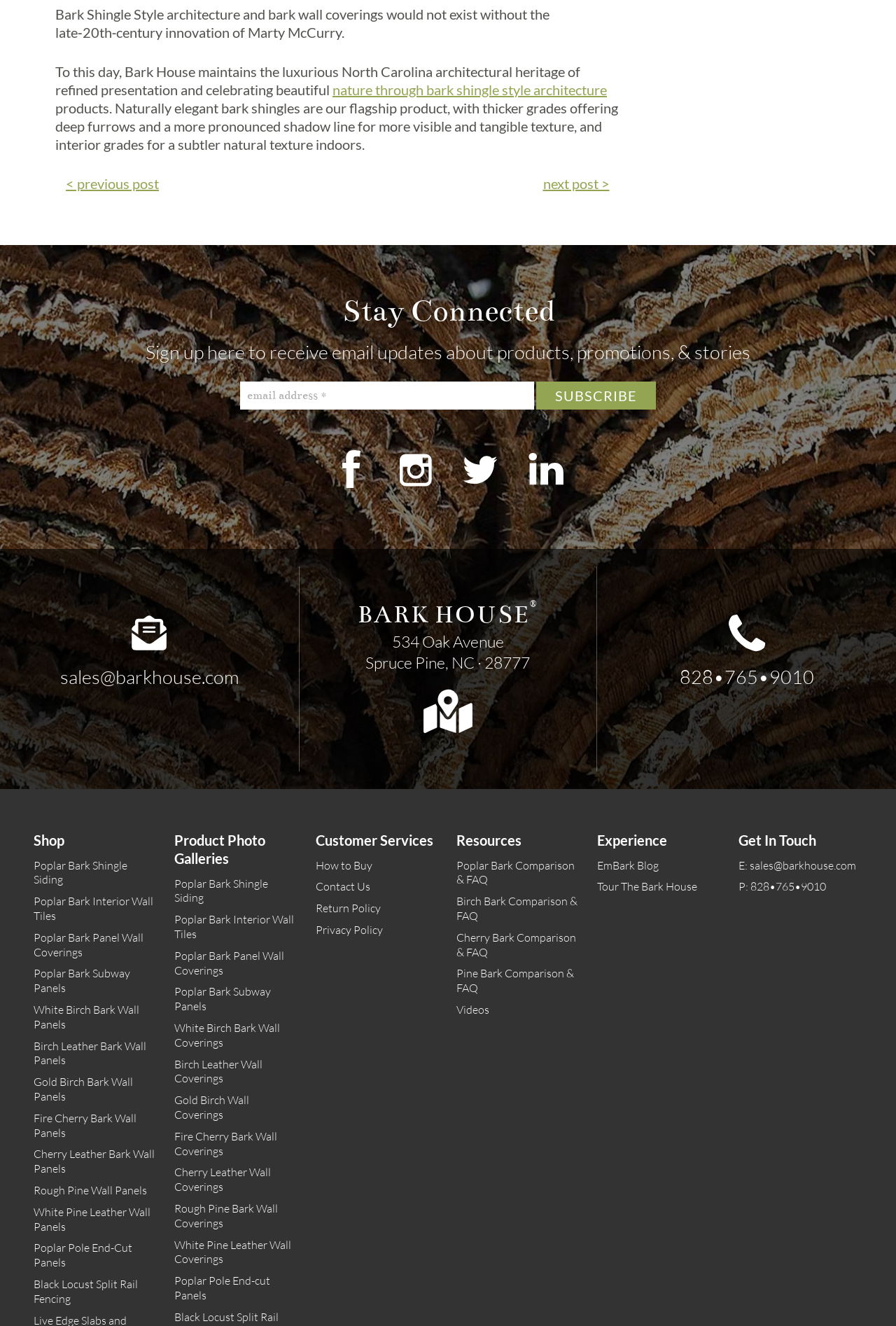Locate the bounding box coordinates of the element I should click to achieve the following instruction: "Navigate to Commission A Project".

None